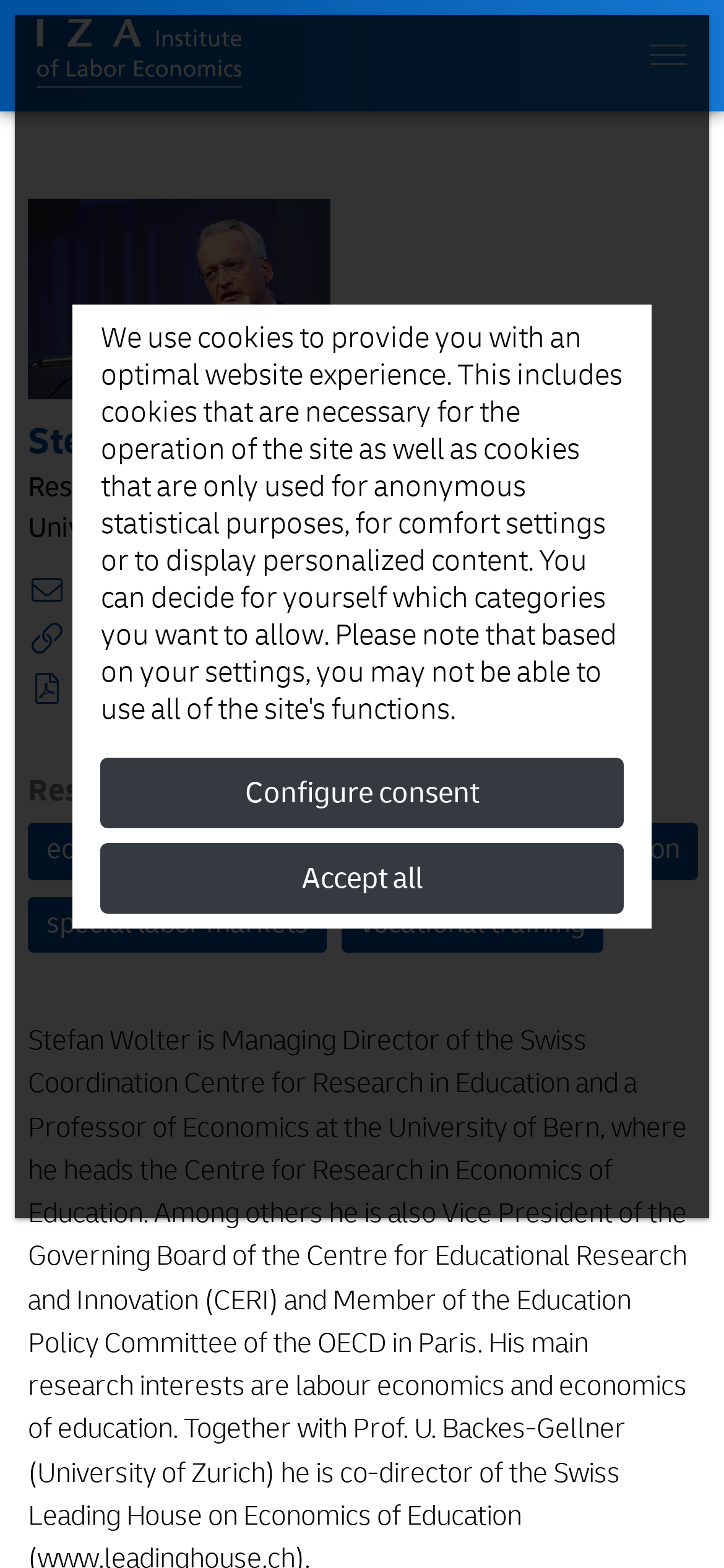Please predict the bounding box coordinates of the element's region where a click is necessary to complete the following instruction: "Contact Stefan Wolter via email". The coordinates should be represented by four float numbers between 0 and 1, i.e., [left, top, right, bottom].

[0.038, 0.367, 0.513, 0.389]